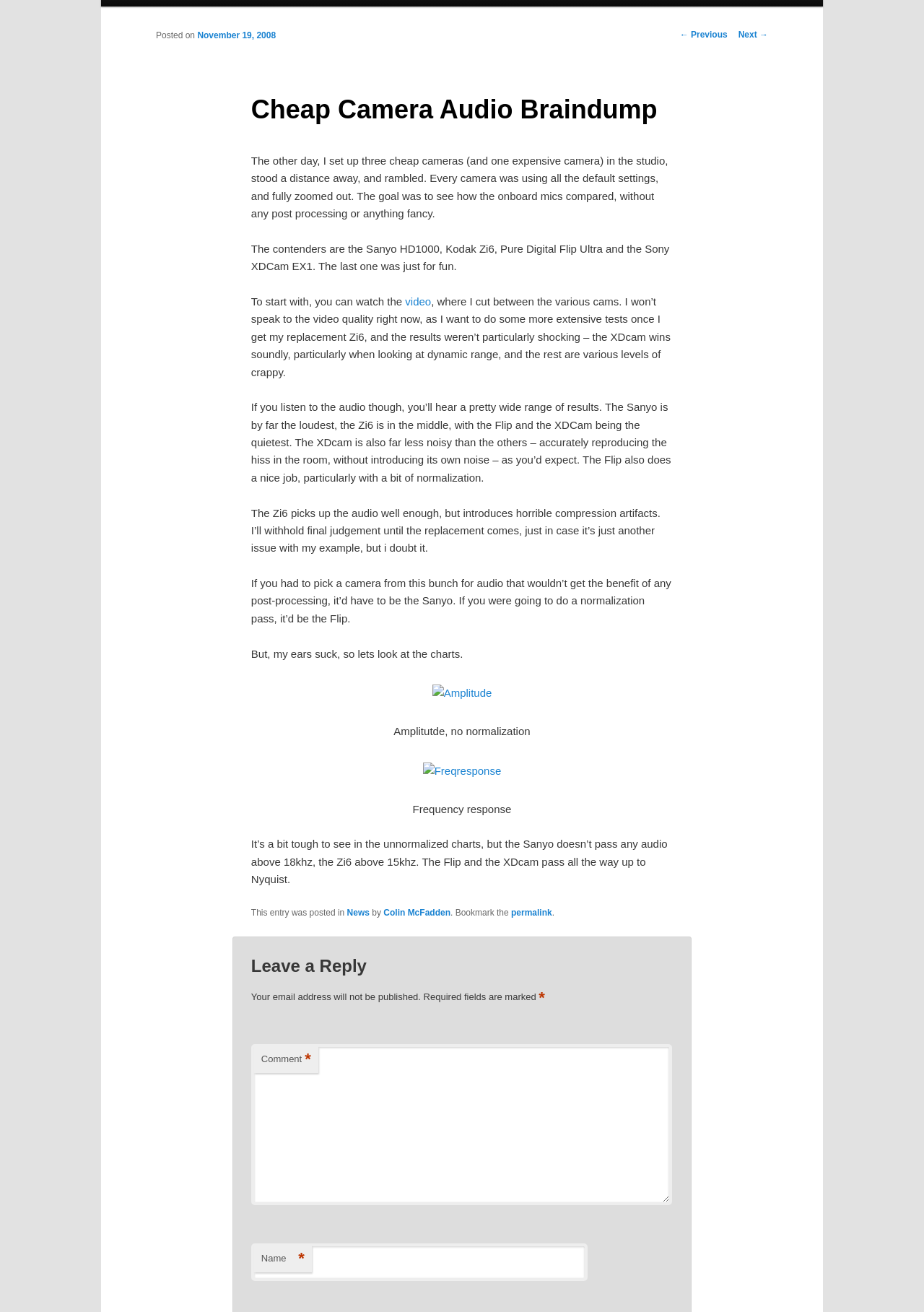Using the element description: "Mass Times", determine the bounding box coordinates. The coordinates should be in the format [left, top, right, bottom], with values between 0 and 1.

None